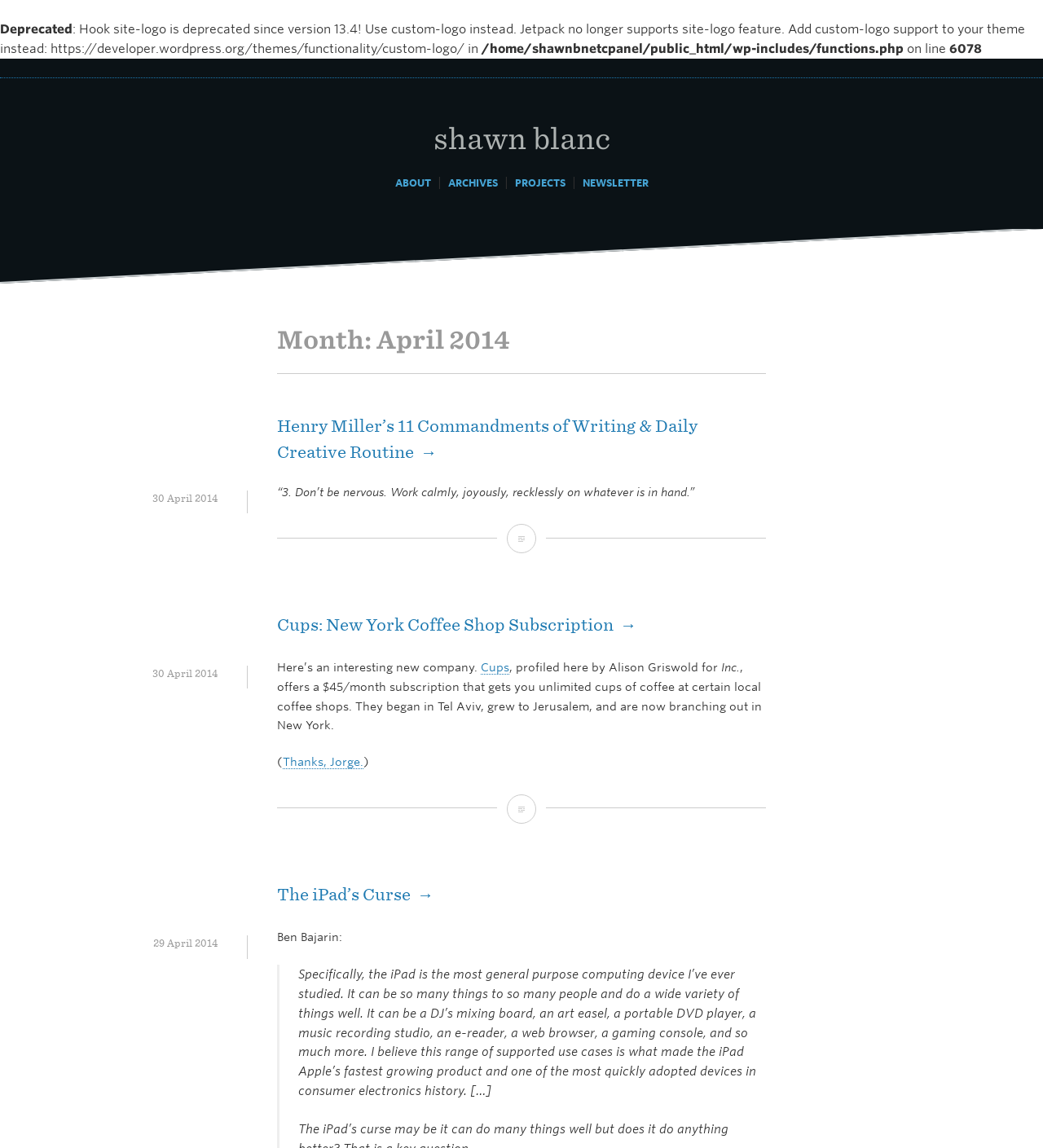Please answer the following question as detailed as possible based on the image: 
What is the date of the second article?

The date of the second article is '30 April 2014', which can be found in the 'link' element with the text '30 April 2014' and is also represented by a 'time' element.